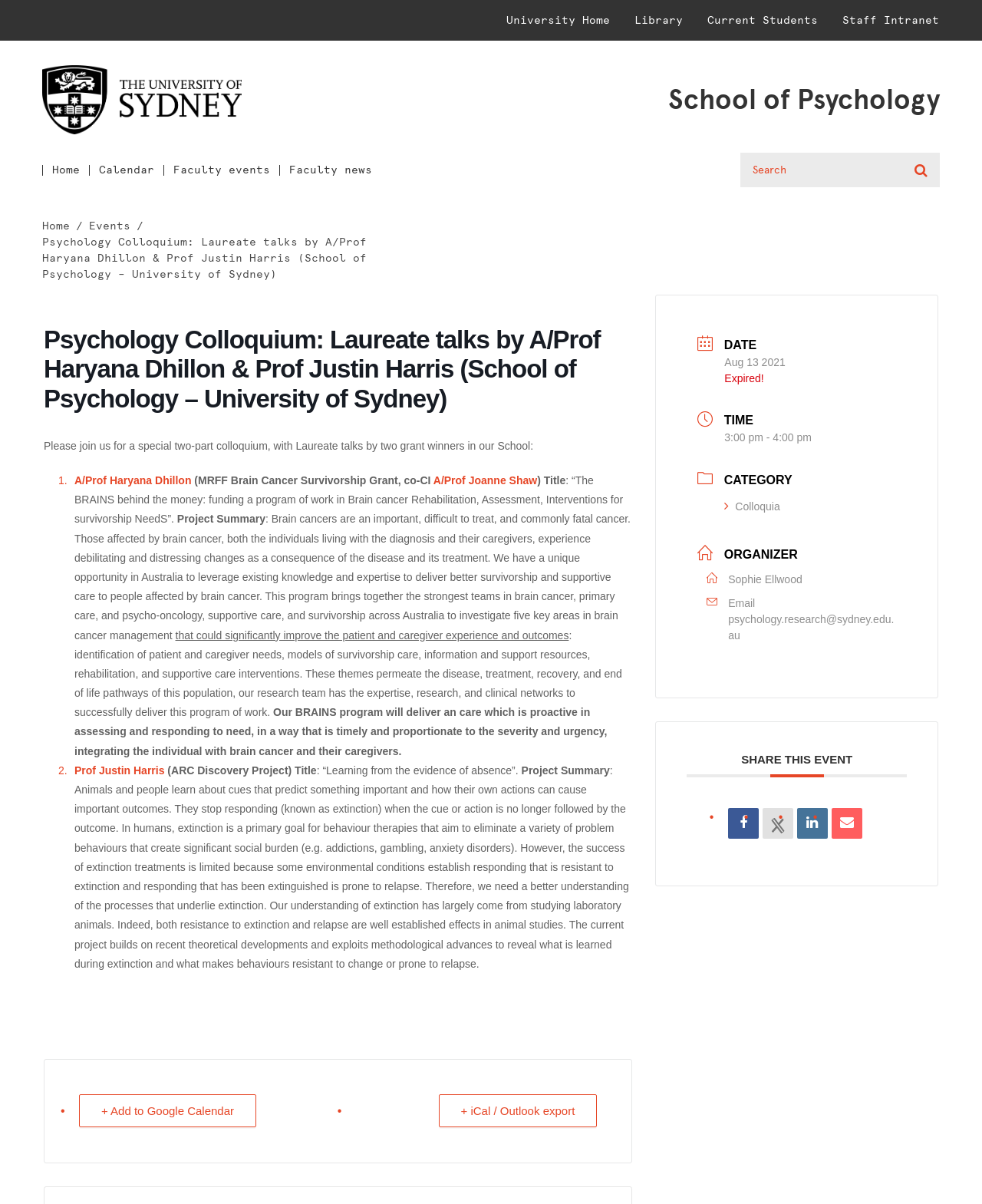Please find the bounding box coordinates of the clickable region needed to complete the following instruction: "Add event to Google Calendar". The bounding box coordinates must consist of four float numbers between 0 and 1, i.e., [left, top, right, bottom].

[0.08, 0.909, 0.261, 0.936]